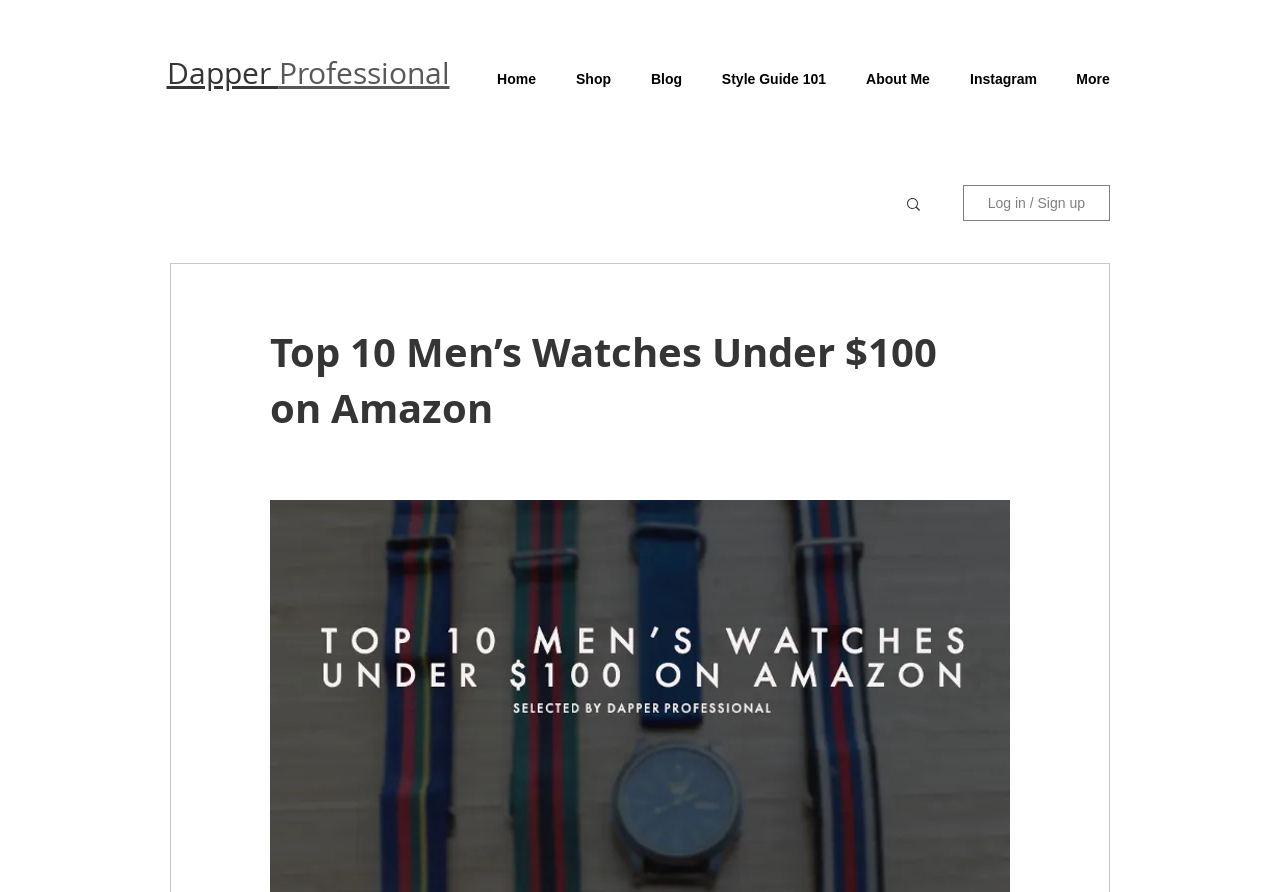Please give the bounding box coordinates of the area that should be clicked to fulfill the following instruction: "read the blog". The coordinates should be in the format of four float numbers from 0 to 1, i.e., [left, top, right, bottom].

[0.493, 0.073, 0.548, 0.104]